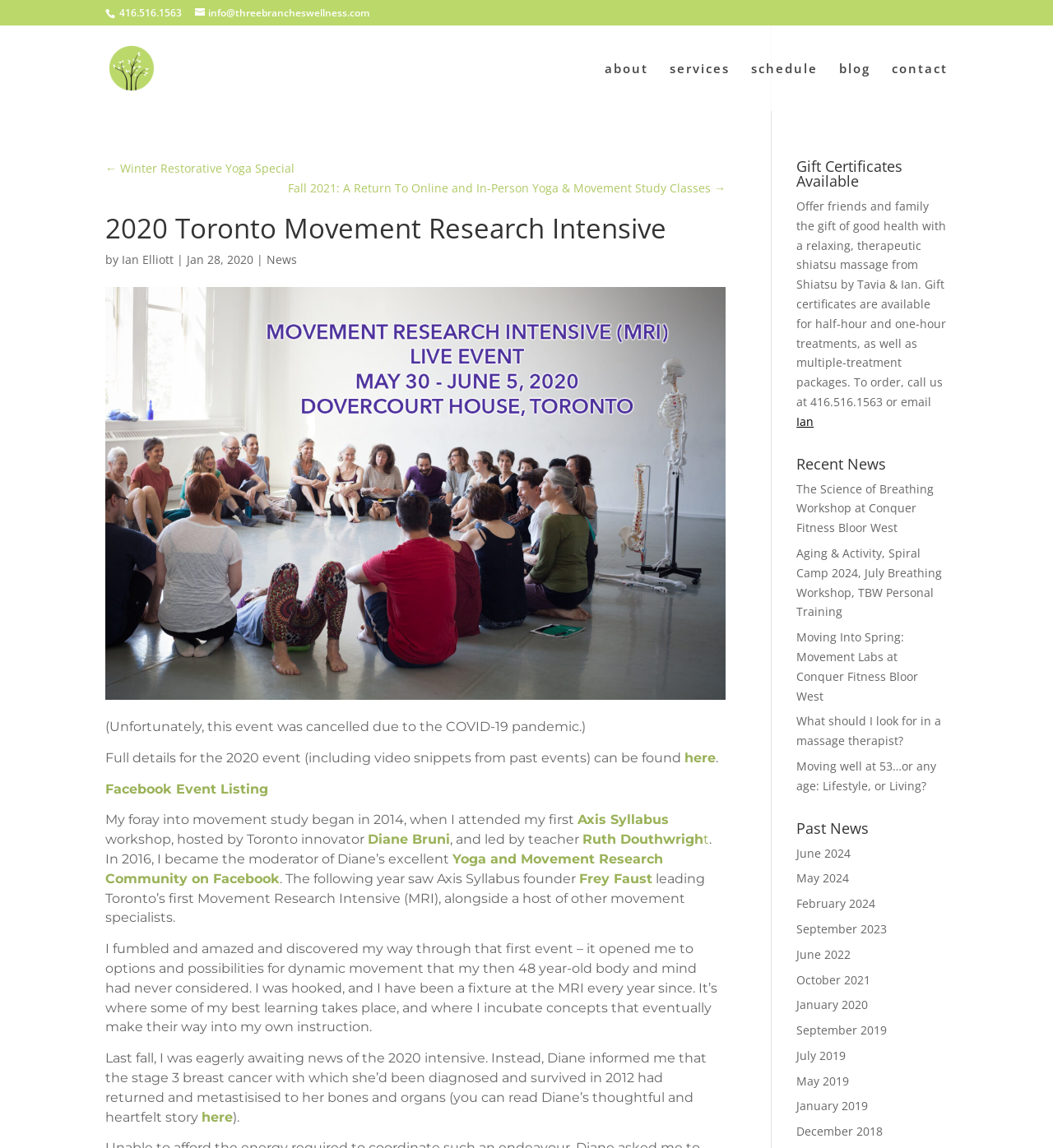Determine the main headline from the webpage and extract its text.

2020 Toronto Movement Research Intensive